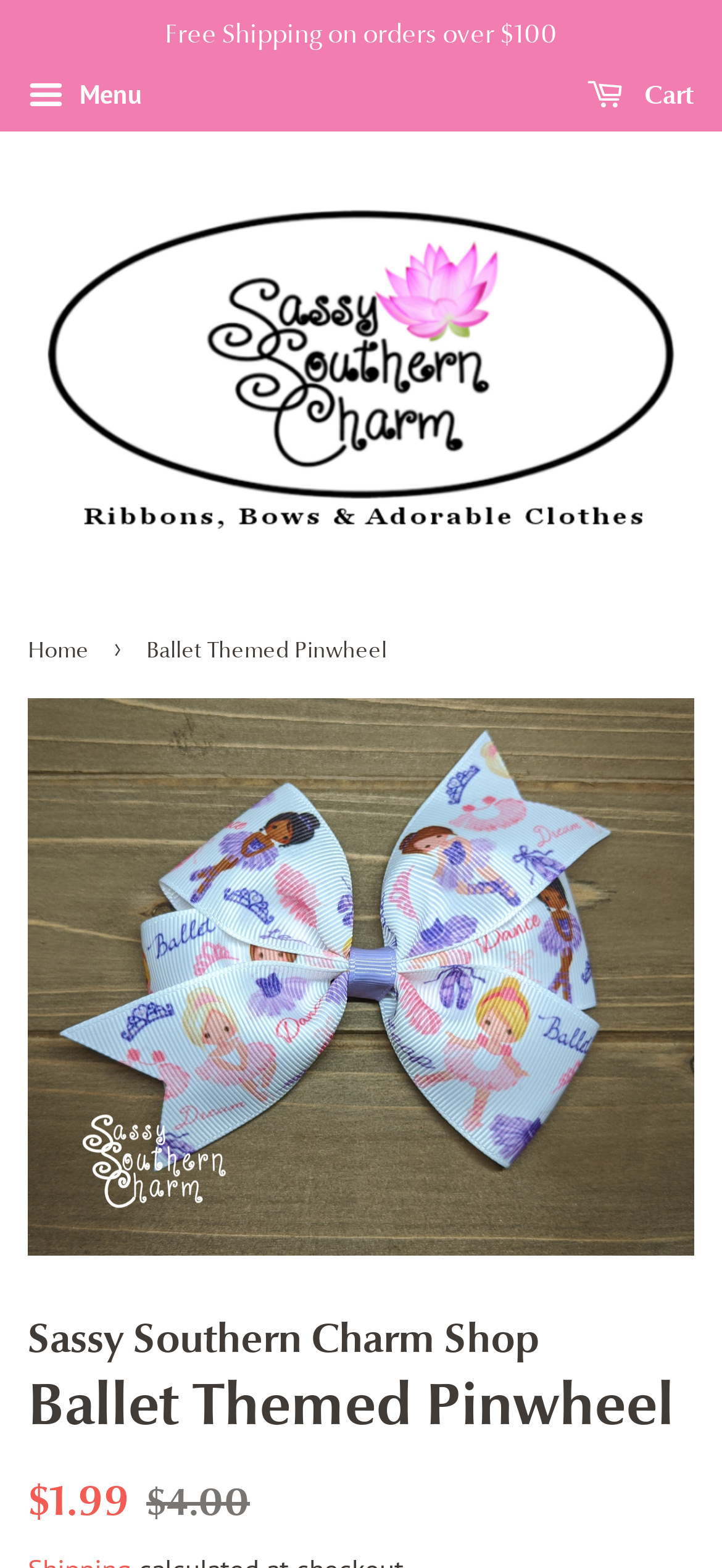Answer with a single word or phrase: 
What is the original price of the pinwheel?

$4.00